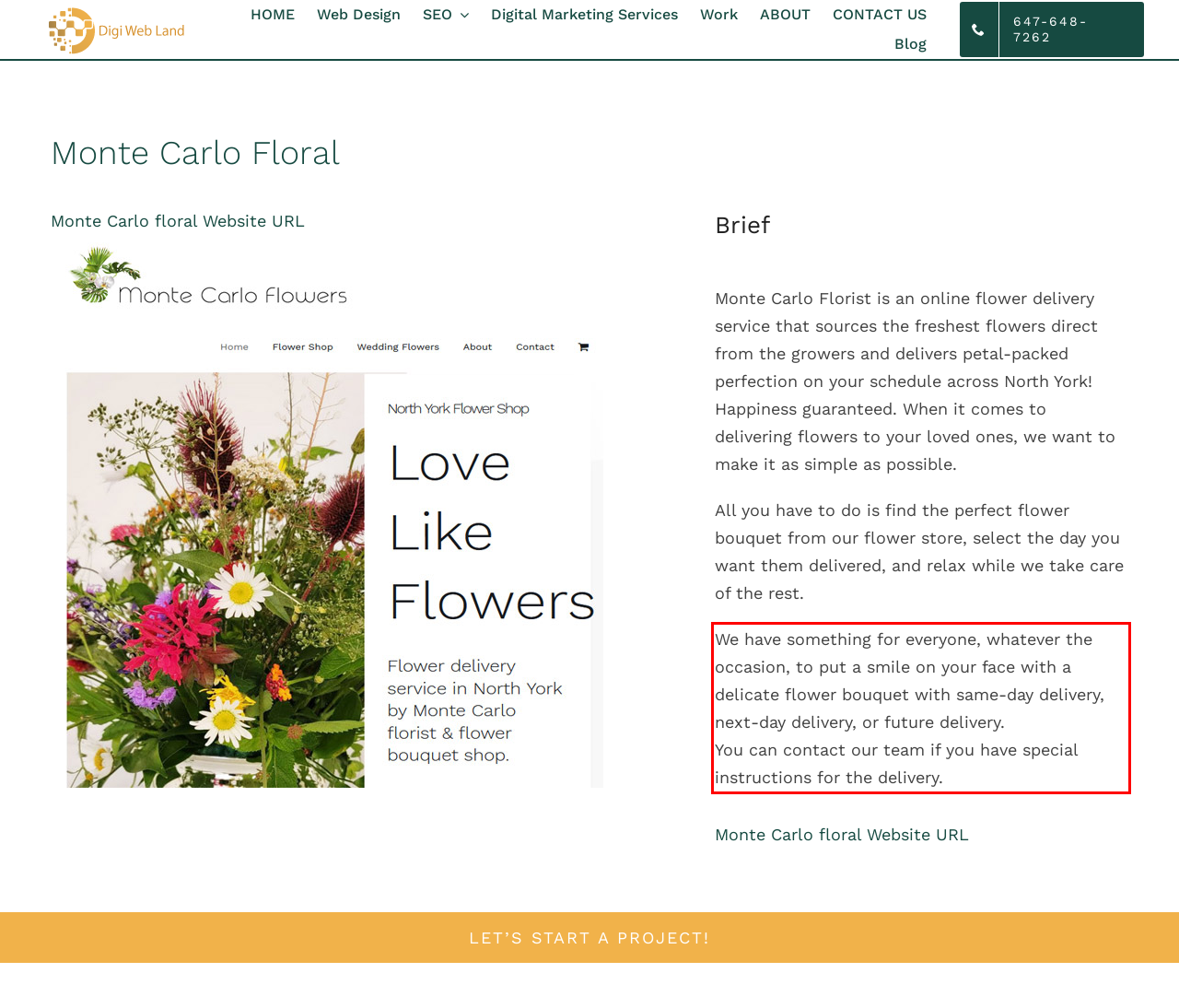Using the provided screenshot, read and generate the text content within the red-bordered area.

We have something for everyone, whatever the occasion, to put a smile on your face with a delicate flower bouquet with same-day delivery, next-day delivery, or future delivery. You can contact our team if you have special instructions for the delivery.